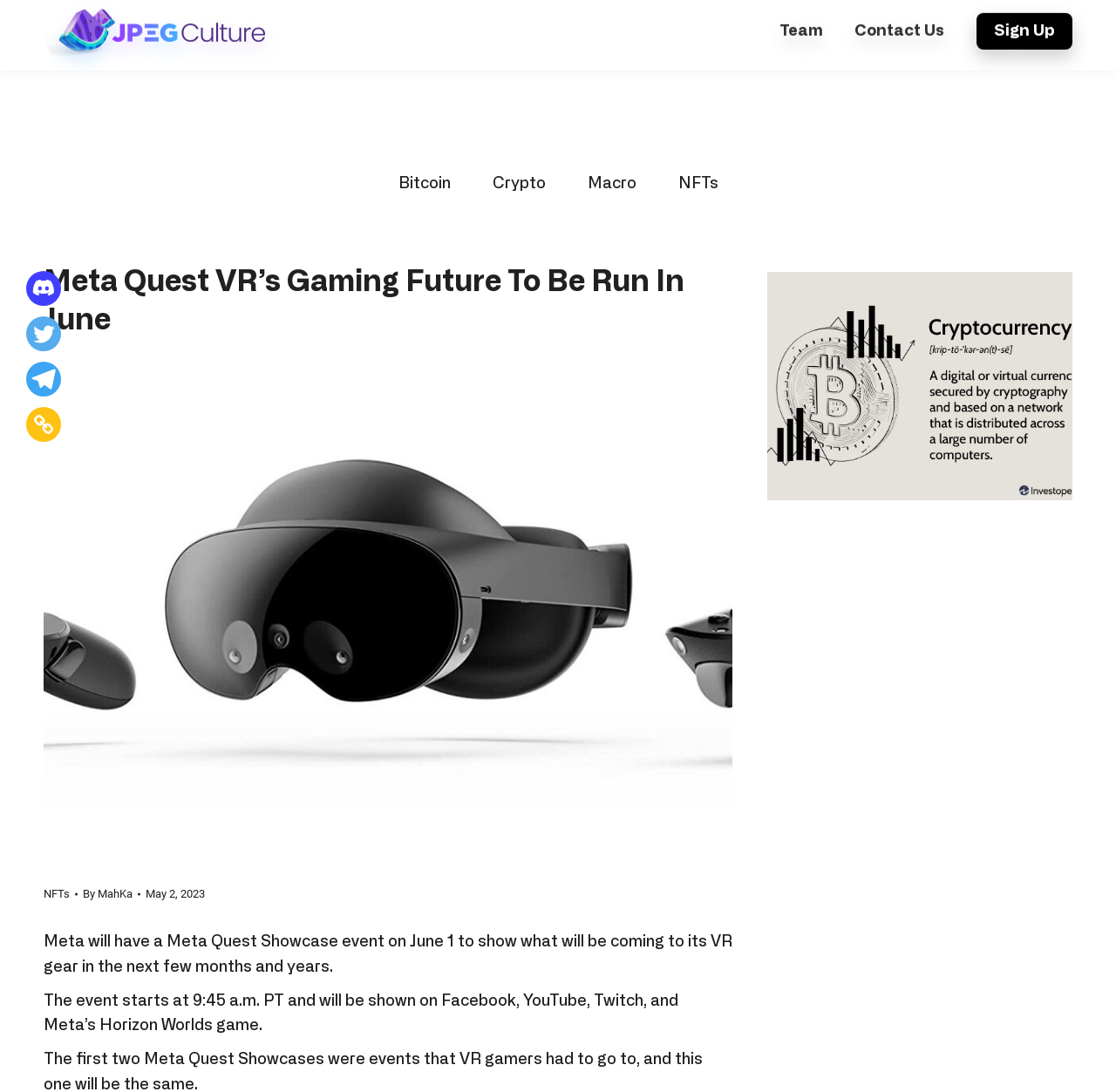What is the author of the article?
Analyze the image and deliver a detailed answer to the question.

I found the answer by looking at the link 'By MahKa' which is located below the main heading of the webpage.